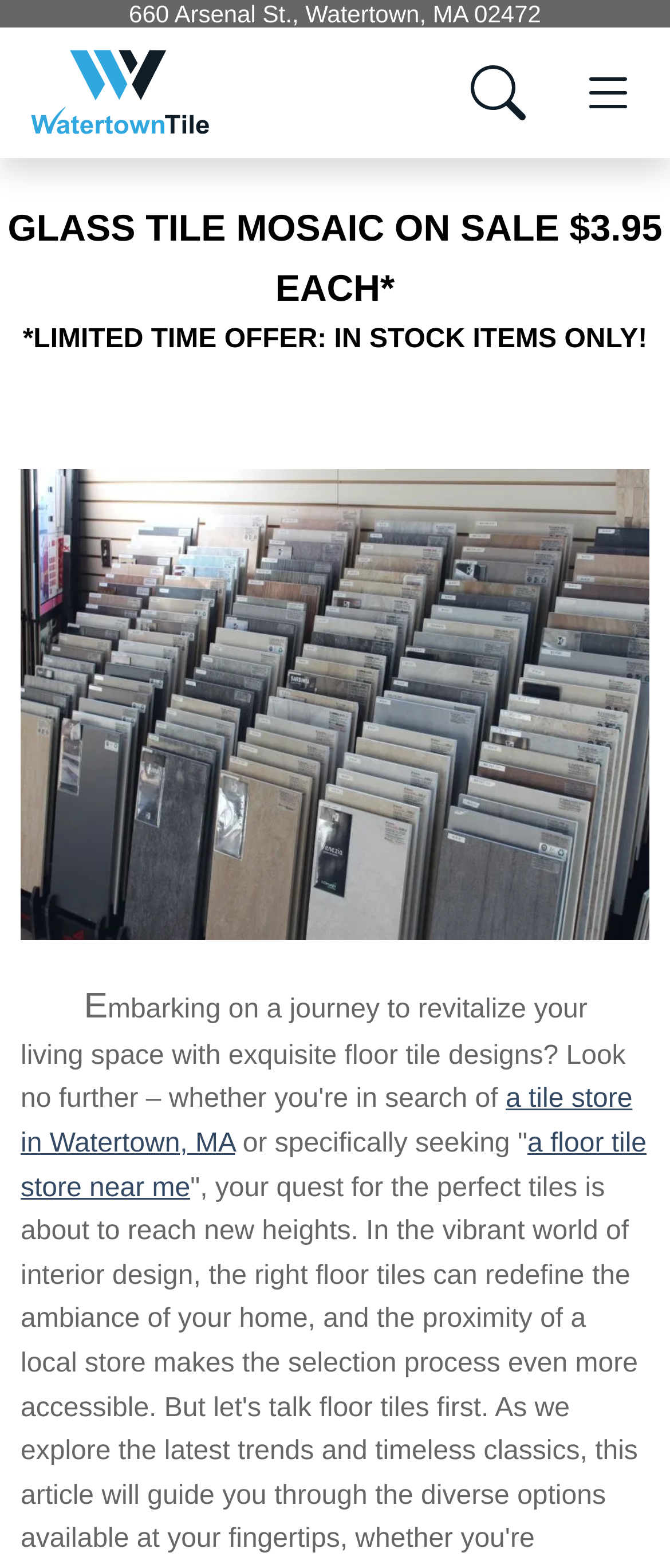What is the limited time offer for?
Based on the image, give a concise answer in the form of a single word or short phrase.

IN STOCK ITEMS ONLY